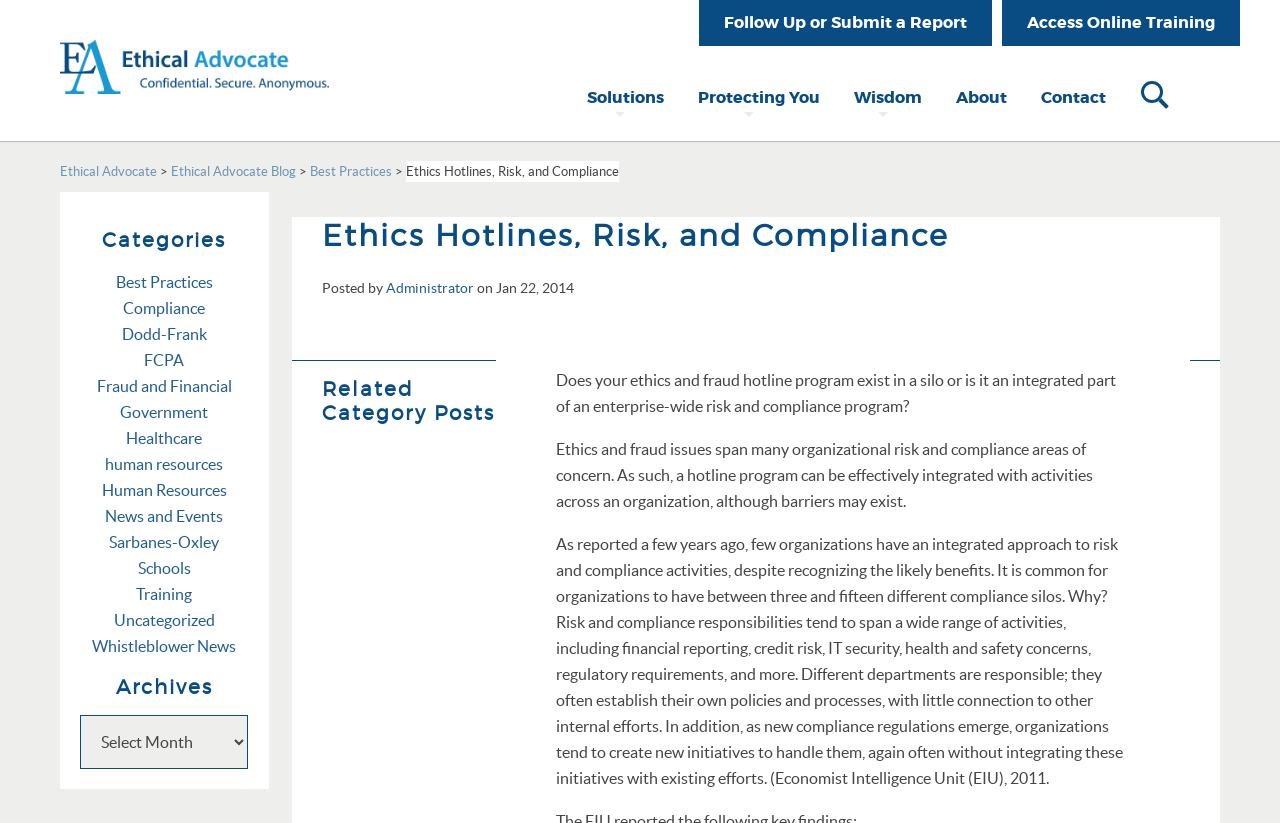How many links are in the primary navigation?
Please provide a single word or phrase answer based on the image.

5